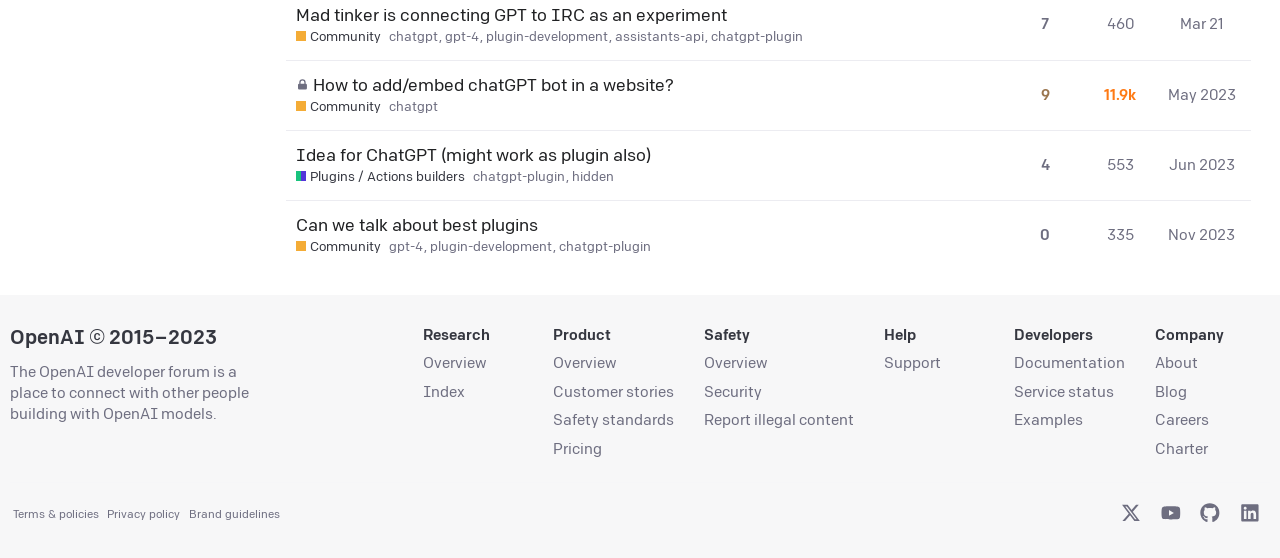Determine the bounding box coordinates of the UI element described by: "Plugins / Actions builders".

[0.231, 0.301, 0.364, 0.334]